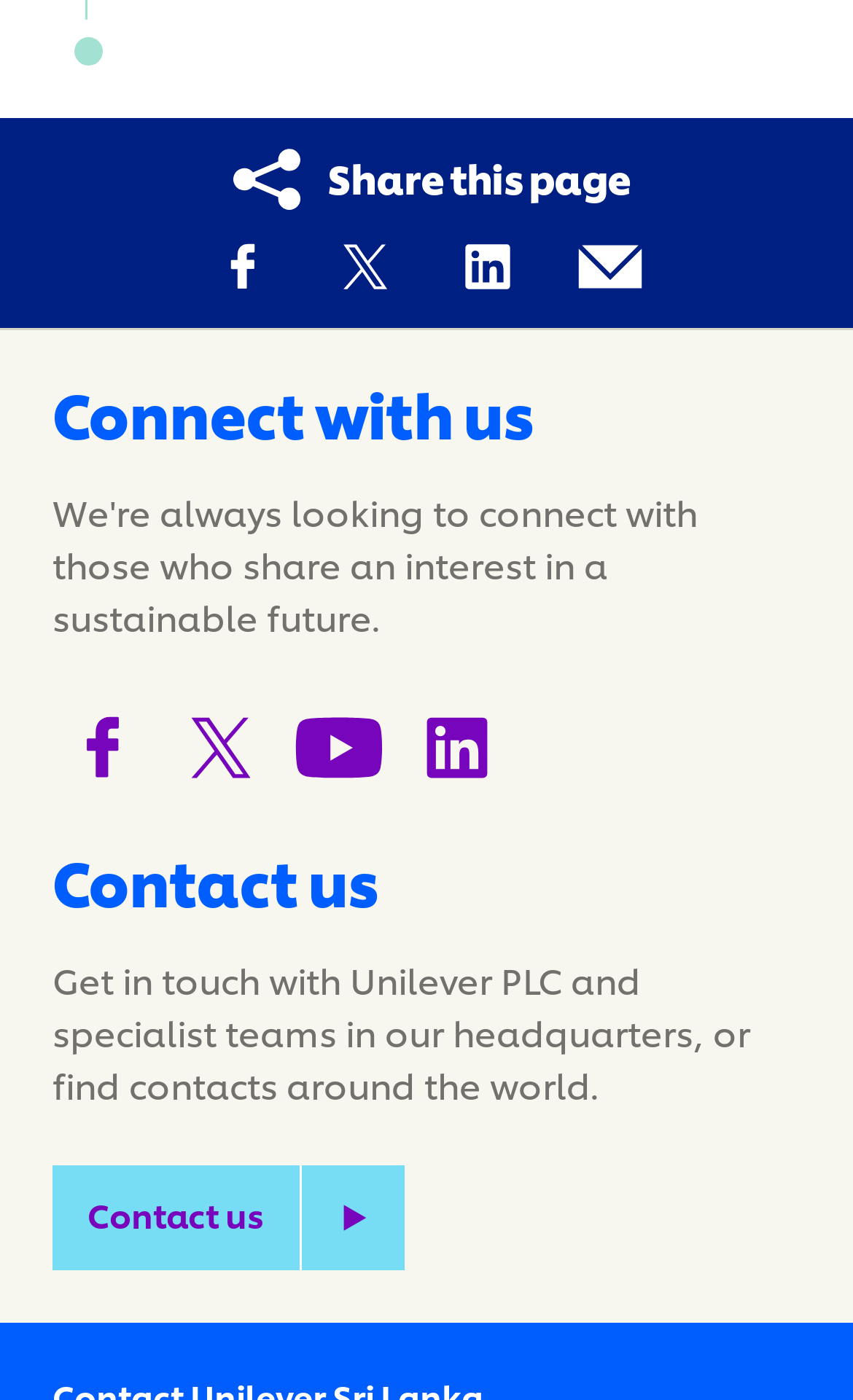Please determine the bounding box coordinates of the clickable area required to carry out the following instruction: "Connect with us on LinkedIn". The coordinates must be four float numbers between 0 and 1, represented as [left, top, right, bottom].

[0.467, 0.492, 0.605, 0.576]